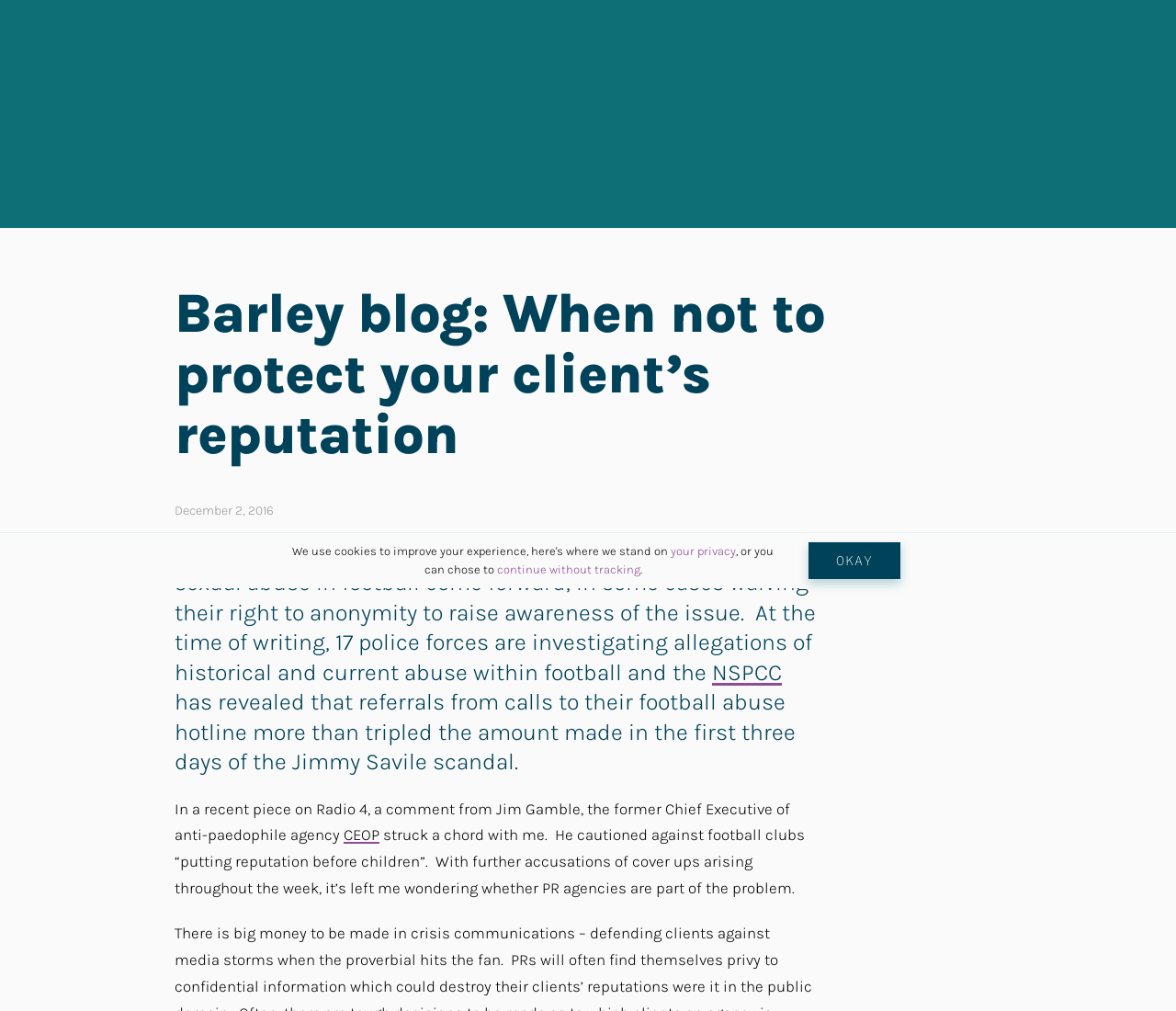Using the element description continue without tracking, predict the bounding box coordinates for the UI element. Provide the coordinates in (top-left x, top-left y, bottom-right x, bottom-right y) format with values ranging from 0 to 1.

[0.422, 0.556, 0.544, 0.57]